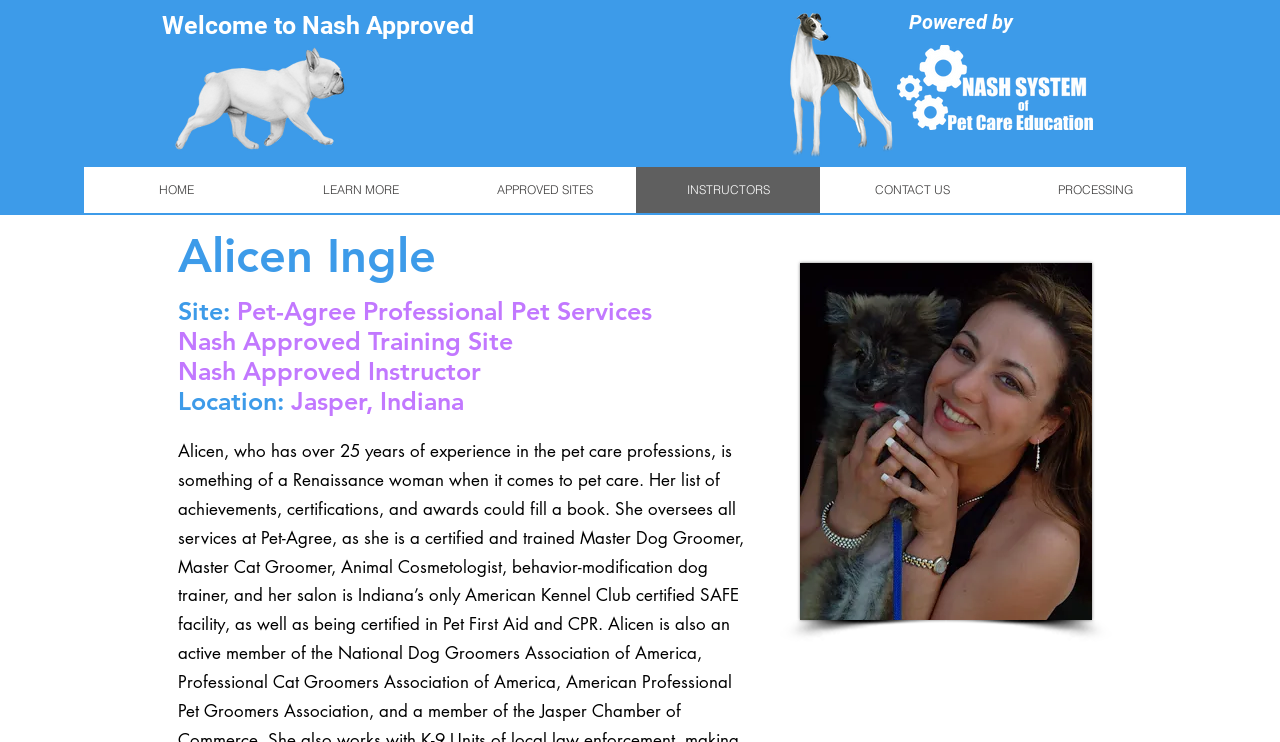Describe all the key features and sections of the webpage thoroughly.

The webpage is about Alicen Ingle, a professional pet service provider, and is part of the Nash Approved network. At the top of the page, there is a heading that reads "Welcome to Nash Approved". Below this heading, there are two images, one of a French bulldog and another of a whippet's body, positioned side by side.

To the right of these images, there is another heading that says "Powered by" followed by the Nash System logo. Below these elements, there is a navigation menu labeled "Site" that contains five links: "HOME", "LEARN MORE", "APPROVED SITES", "INSTRUCTORS", and "CONTACT US". The links are arranged horizontally and take up most of the width of the page.

In the middle of the page, there are four headings that provide information about Alicen Ingle, including her name, the name of her pet service site, her certification as a Nash Approved training site and instructor, and her location in Jasper, Indiana. These headings are stacked vertically and are positioned to the left of the page.

At the bottom right of the page, there is a large image of a dog's headshot. Overall, the page has a simple layout with a focus on showcasing Alicen Ingle's credentials and services as a pet professional.